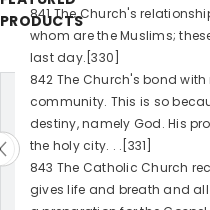Give a short answer using one word or phrase for the question:
What is the purpose of the image?

To provide insight